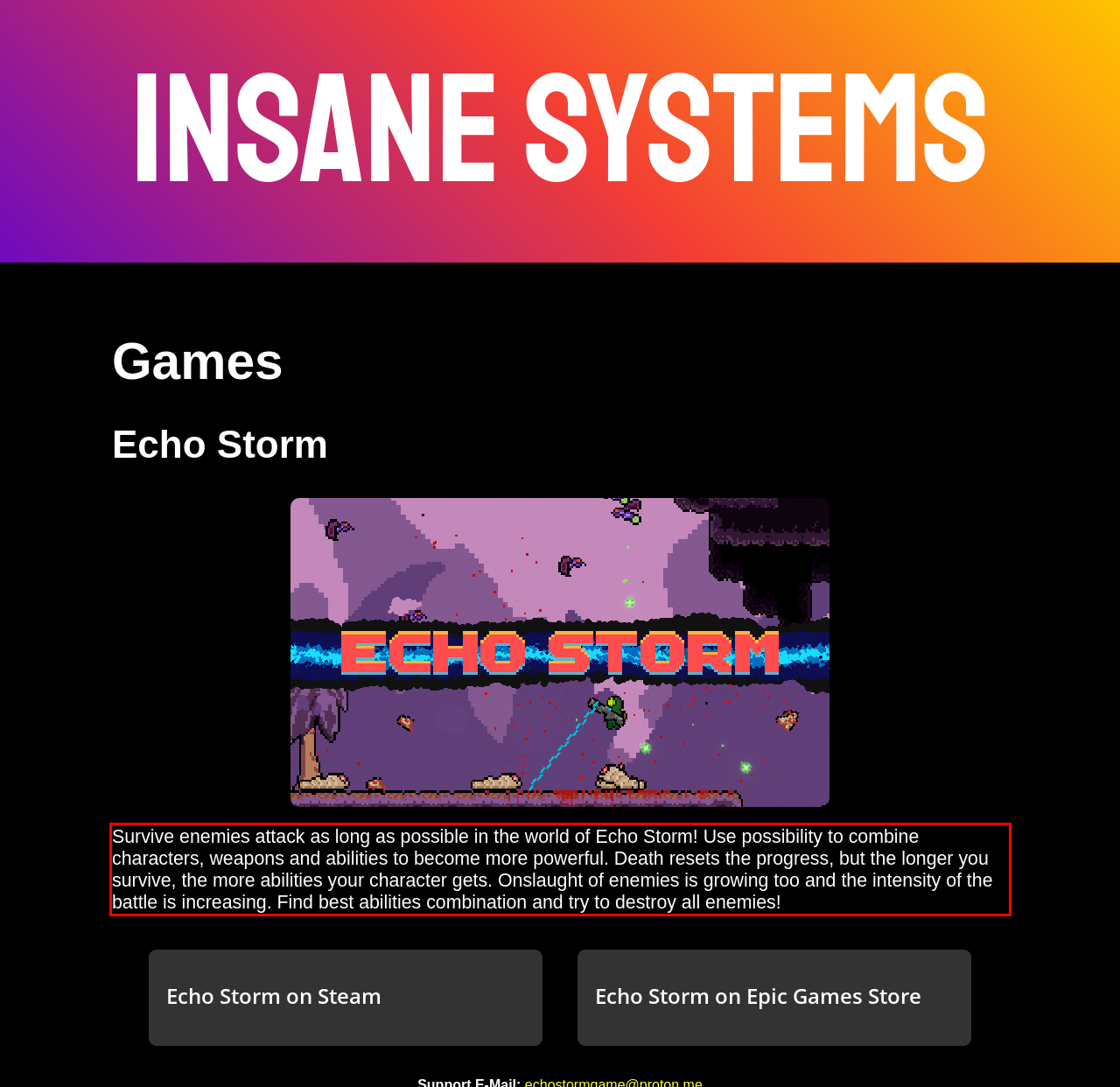Please examine the webpage screenshot and extract the text within the red bounding box using OCR.

Survive enemies attack as long as possible in the world of Echo Storm! Use possibility to combine characters, weapons and abilities to become more powerful. Death resets the progress, but the longer you survive, the more abilities your character gets. Onslaught of enemies is growing too and the intensity of the battle is increasing. Find best abilities combination and try to destroy all enemies!